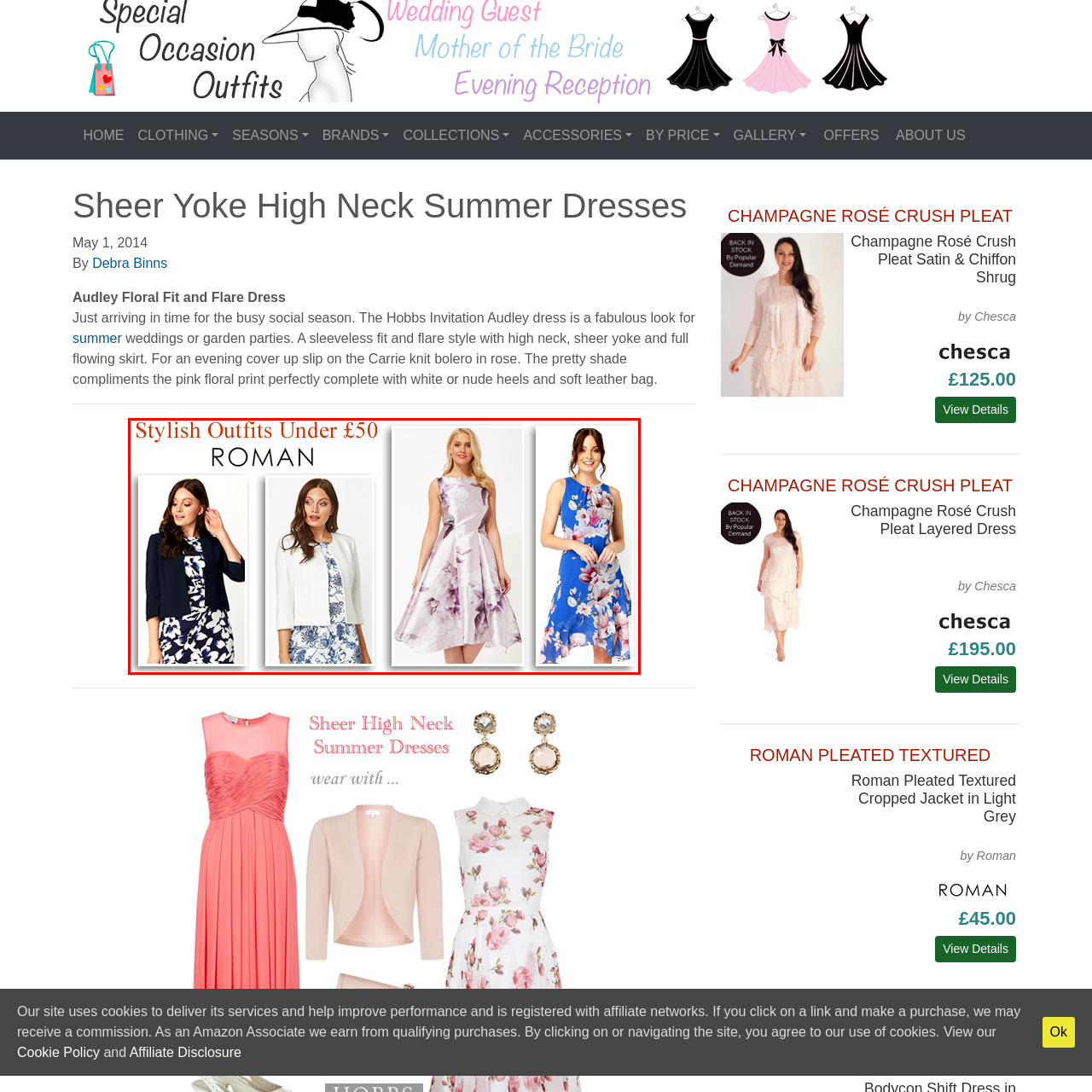Take a close look at the image marked with a red boundary and thoroughly answer the ensuing question using the information observed in the image:
How many models are featured in the image?

The caption describes four different outfits, each worn by a separate model, which indicates that there are four models featured in the image.